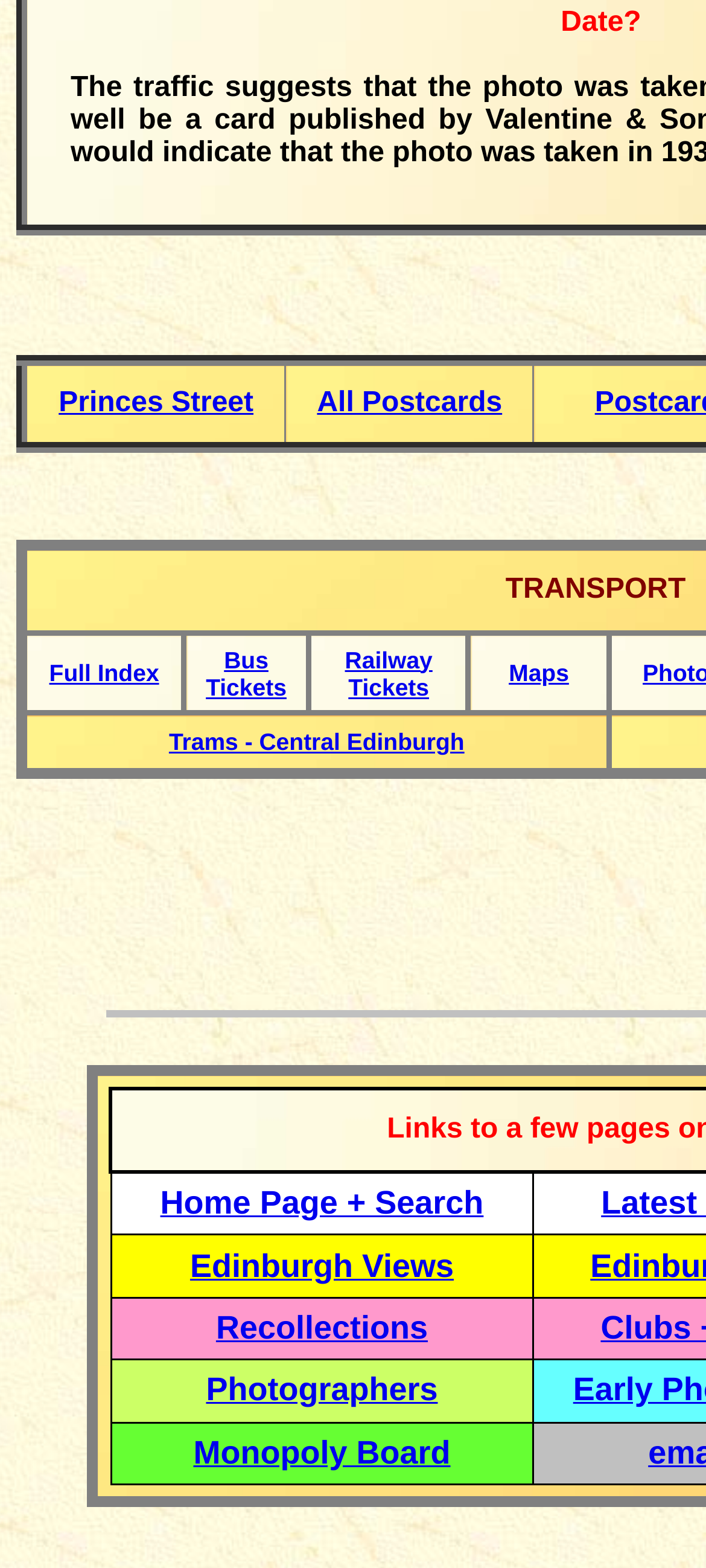What is the last link in the second section?
Look at the screenshot and respond with a single word or phrase.

Monopoly Board